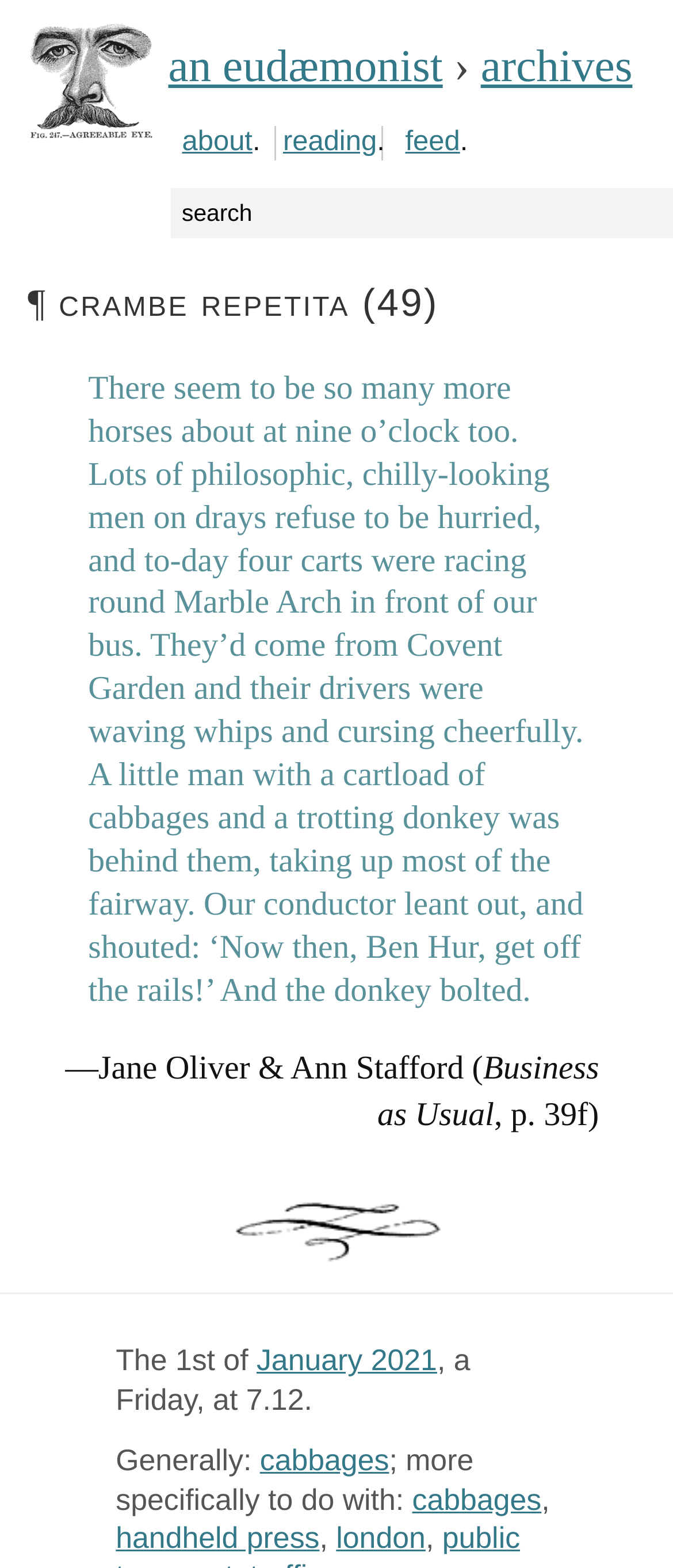Locate the bounding box coordinates of the area you need to click to fulfill this instruction: 'Click on the 'Help with laggy OBS' link'. The coordinates must be in the form of four float numbers ranging from 0 to 1: [left, top, right, bottom].

None